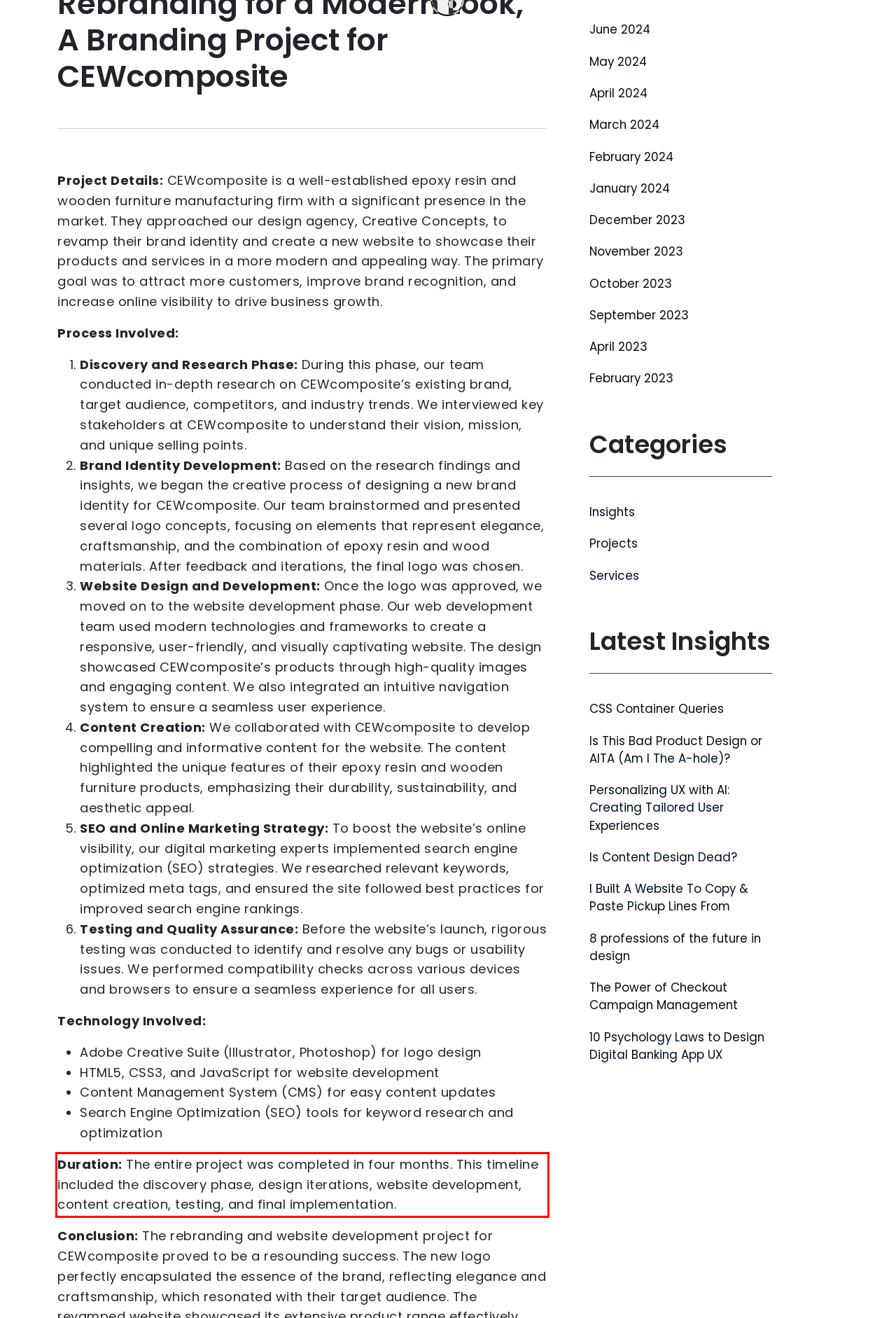From the given screenshot of a webpage, identify the red bounding box and extract the text content within it.

Duration: The entire project was completed in four months. This timeline included the discovery phase, design iterations, website development, content creation, testing, and final implementation.